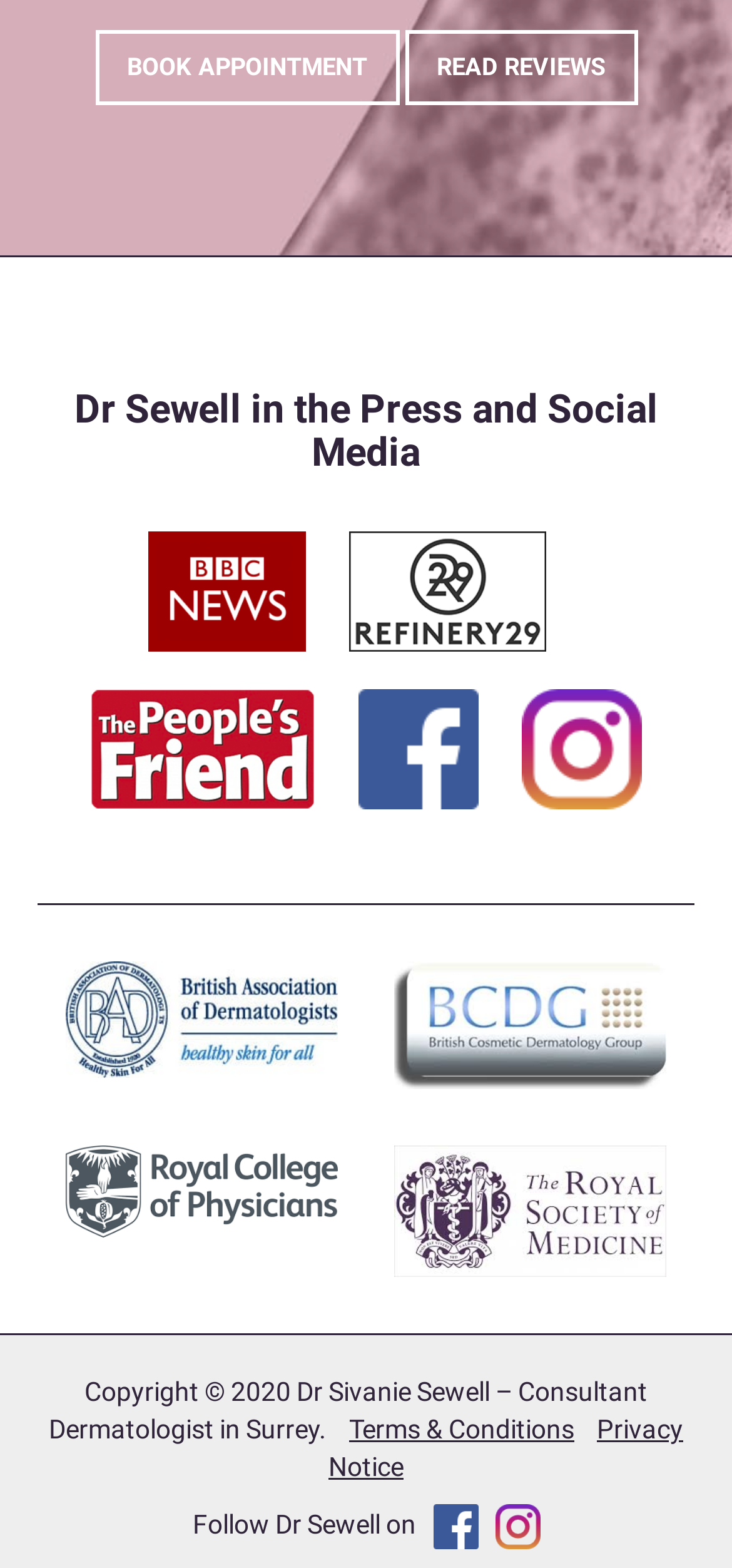What is the profession of Dr. Sivanie Sewell?
Using the image as a reference, give a one-word or short phrase answer.

Consultant Dermatologist